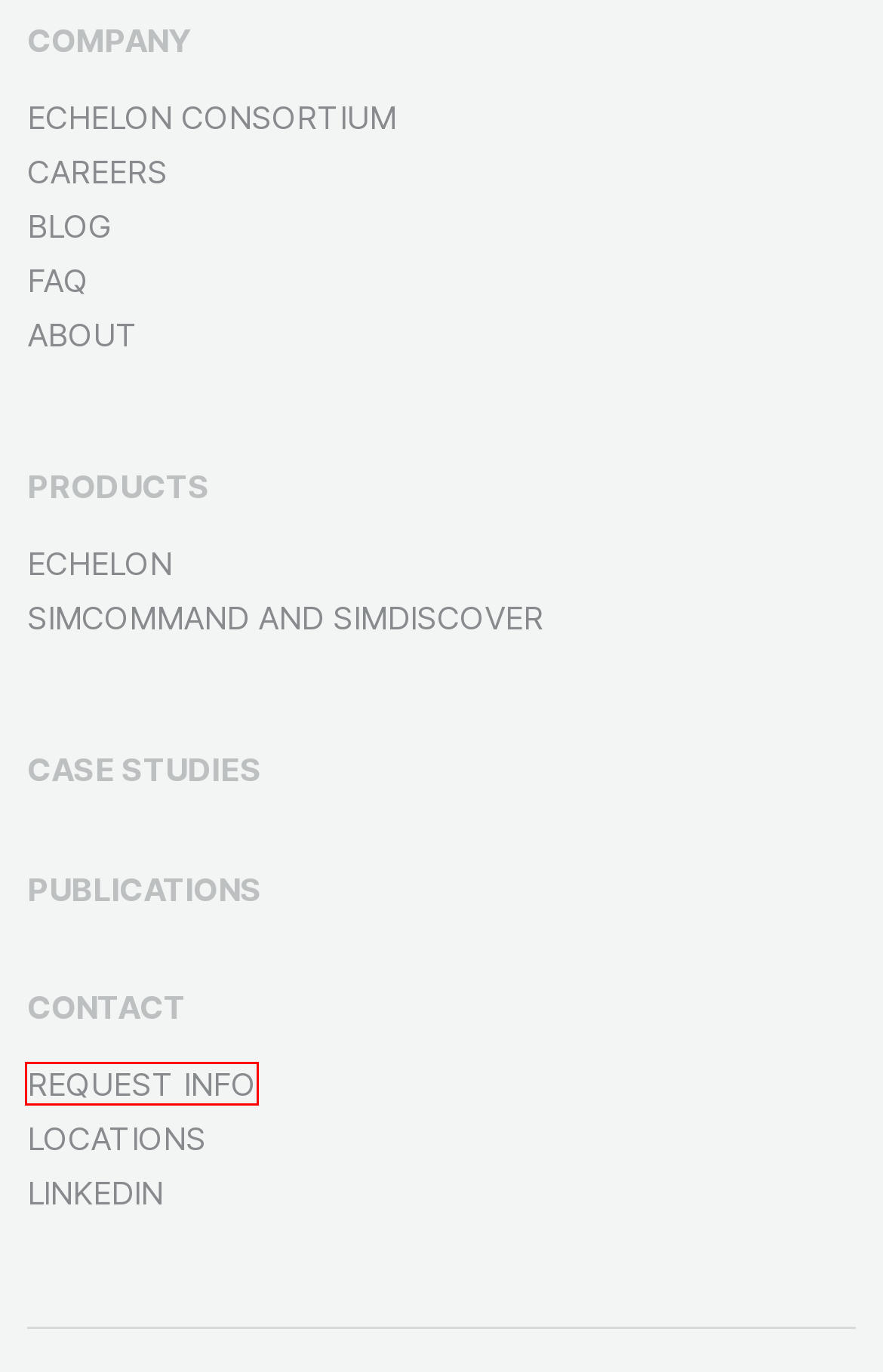Analyze the screenshot of a webpage that features a red rectangle bounding box. Pick the webpage description that best matches the new webpage you would see after clicking on the element within the red bounding box. Here are the candidates:
A. Our Global Locations | SRT
B. ECHELON Software: World's Fastest Reservoir Software | SRT
C. The ECHELON Consortium | SRT
D. SimCOMMAND and SimDISCOVER | SRT
E. FAQ About ECHELON Reservoir Simulation Software | SRT
F. Careers in Reservoir Simulation Software Development | SRT
G. Get More Info About Reservoir Simulation Software | SRT
H. Reservoir Simulation Software Publications | SRT

G